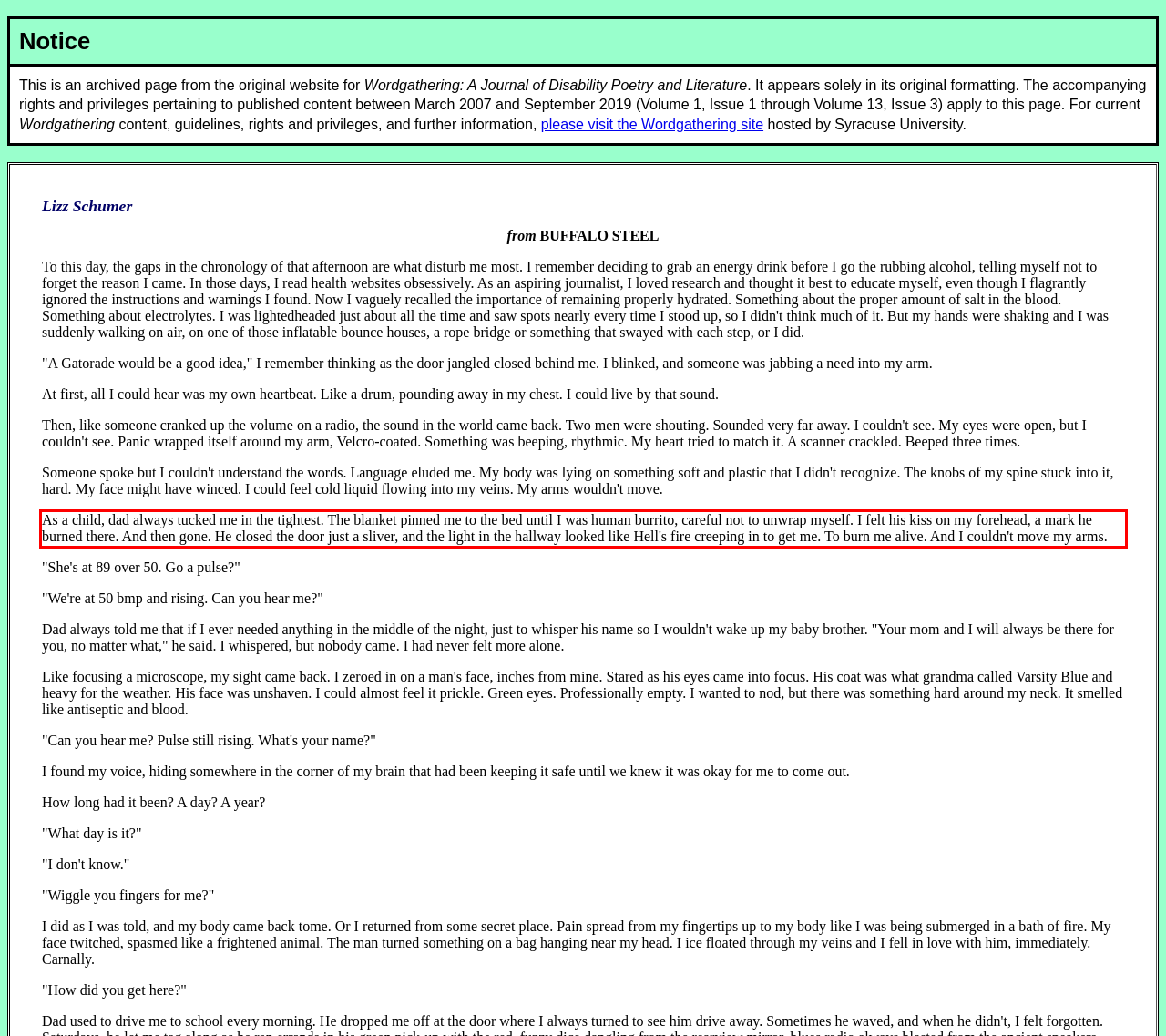Observe the screenshot of the webpage, locate the red bounding box, and extract the text content within it.

As a child, dad always tucked me in the tightest. The blanket pinned me to the bed until I was human burrito, careful not to unwrap myself. I felt his kiss on my forehead, a mark he burned there. And then gone. He closed the door just a sliver, and the light in the hallway looked like Hell's fire creeping in to get me. To burn me alive. And I couldn't move my arms.